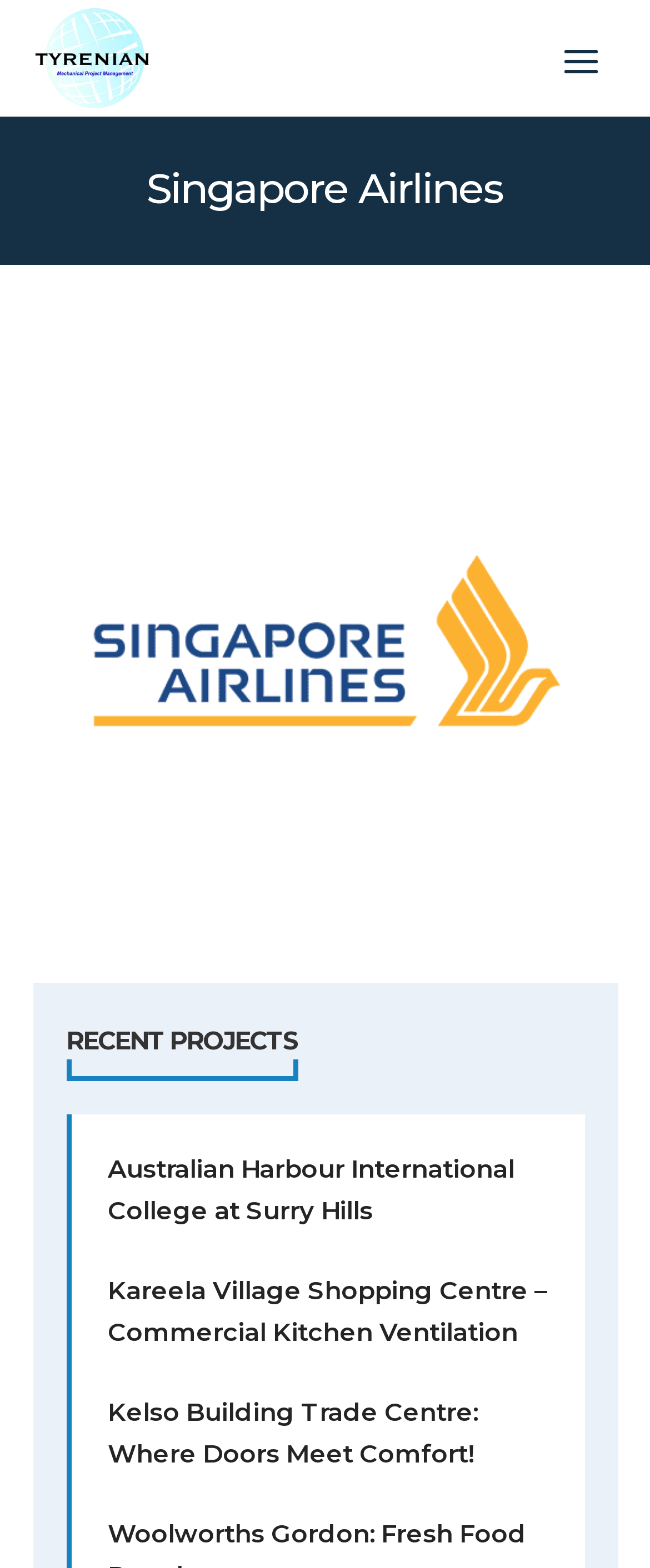Please reply with a single word or brief phrase to the question: 
How many recent projects are listed?

3